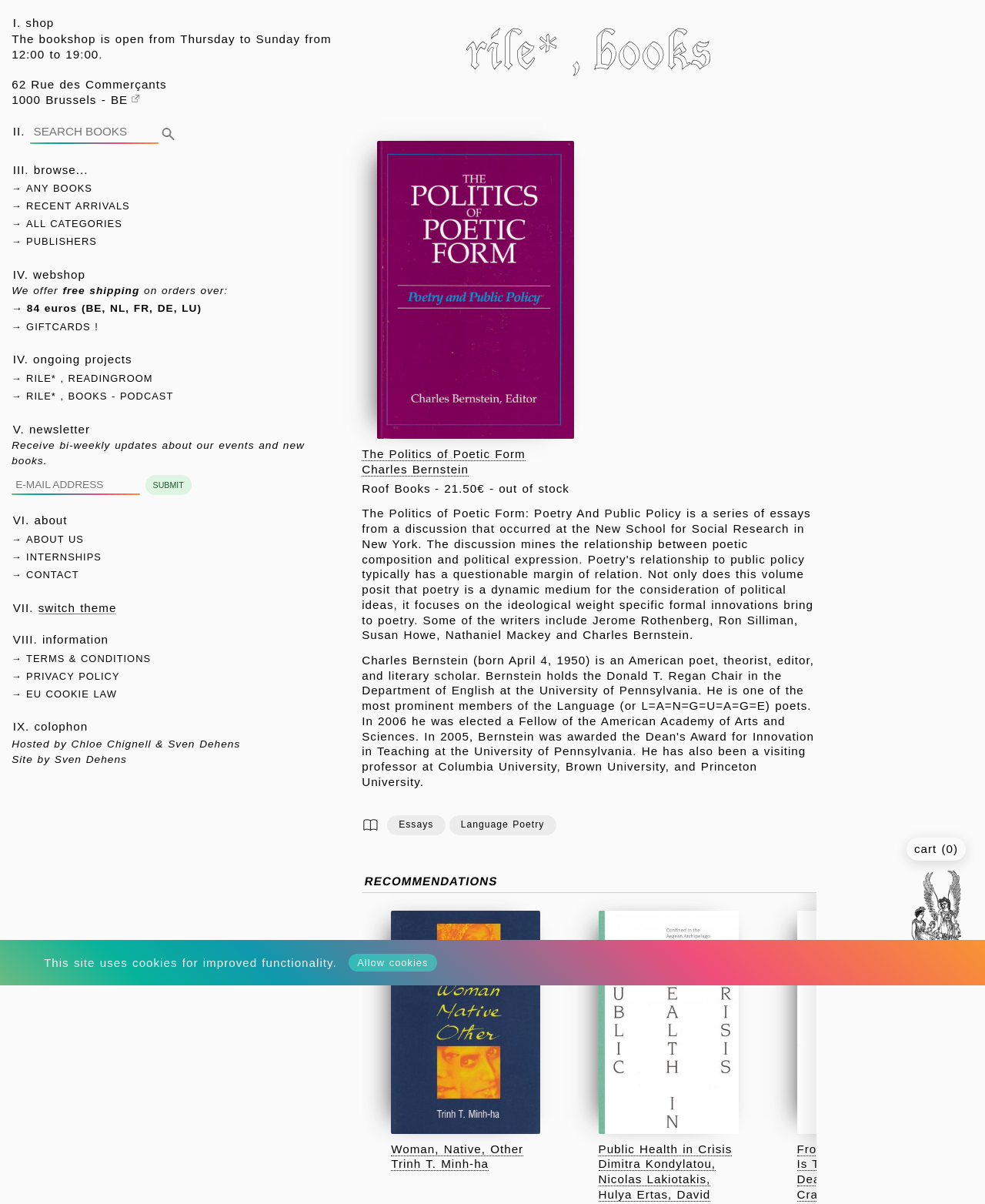What is the address of the bookshop?
Give a single word or phrase as your answer by examining the image.

62 Rue des Commerçants 1000 Brussels - BE